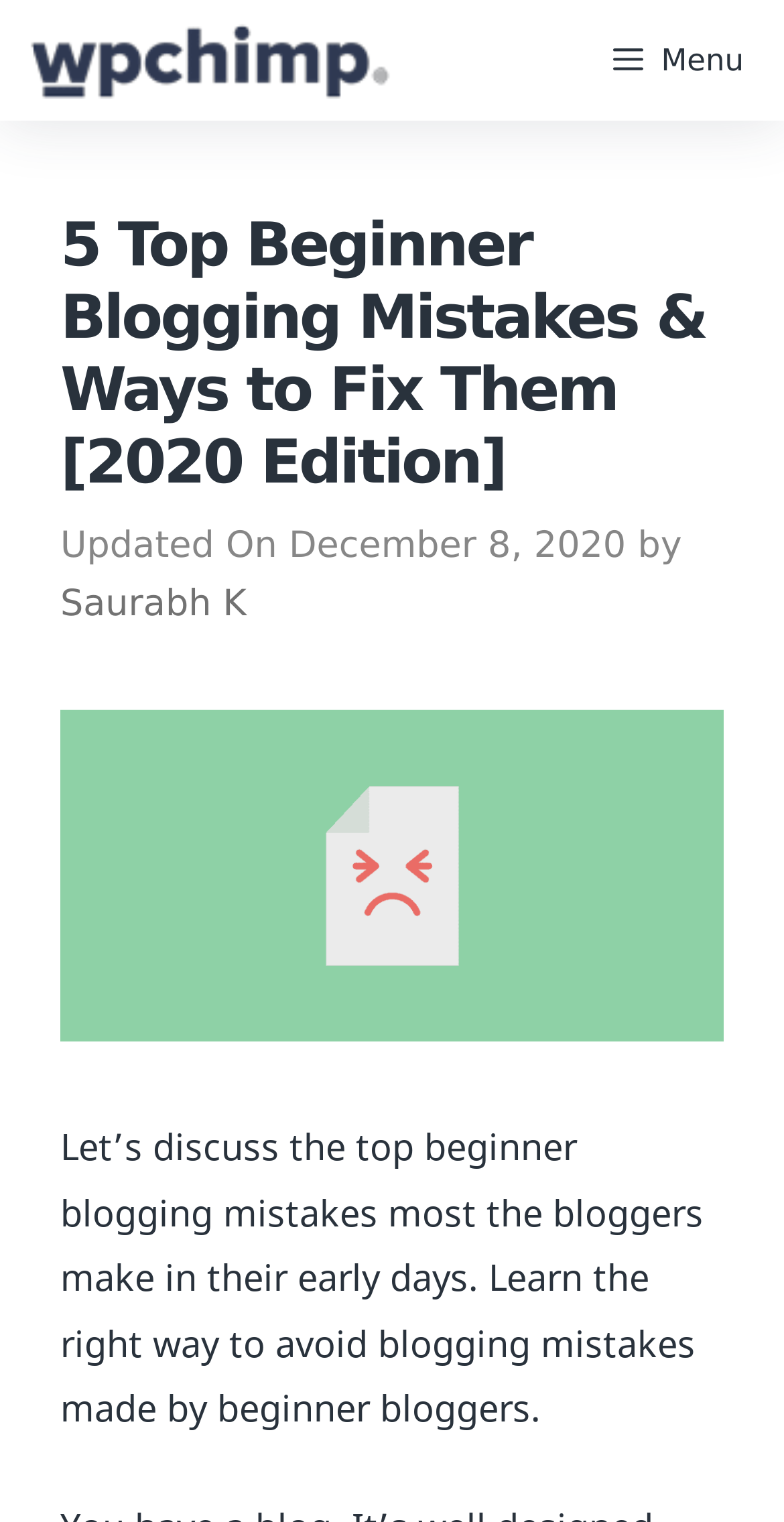Please find and give the text of the main heading on the webpage.

5 Top Beginner Blogging Mistakes & Ways to Fix Them [2020 Edition]